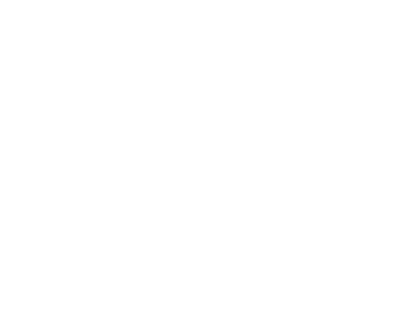What period does the painting reflect?
Please use the image to provide an in-depth answer to the question.

The caption states that the painting is characteristic of early 20th-century Canadian art, implying that the artwork reflects the style, themes, and aesthetic of that particular period.